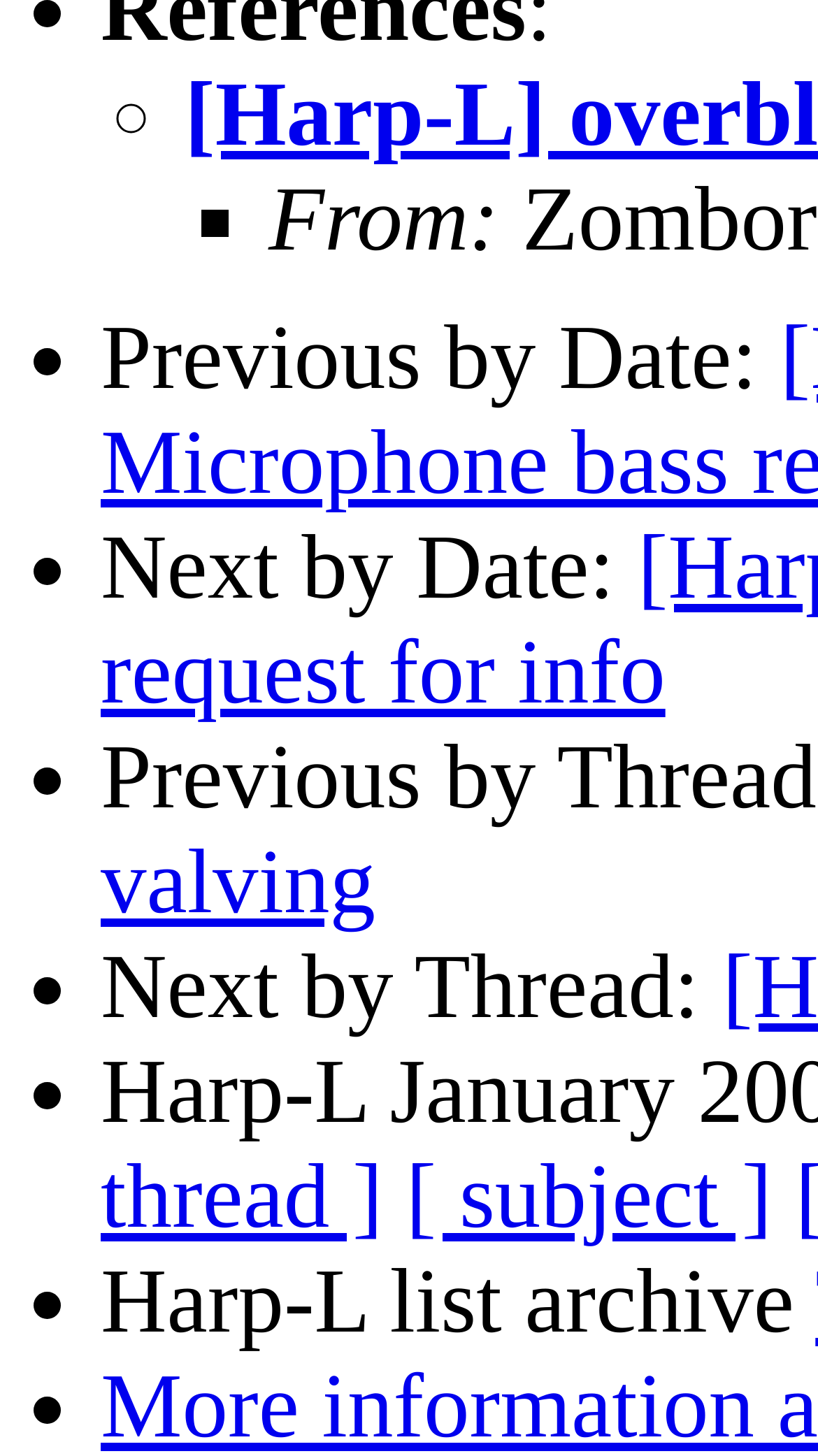Identify the bounding box for the element characterized by the following description: "[ subject ]".

[0.496, 0.788, 0.944, 0.857]